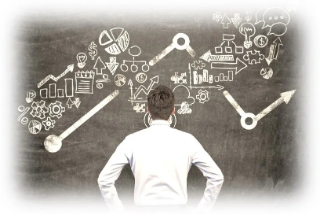Utilize the details in the image to give a detailed response to the question: What is the theme of the image?

The image portrays a person analyzing charts and trends on a blackboard, which aligns with the theme of 'Change Point Analysis', emphasizing the importance of understanding historical data trends and moments of significant change within processes.